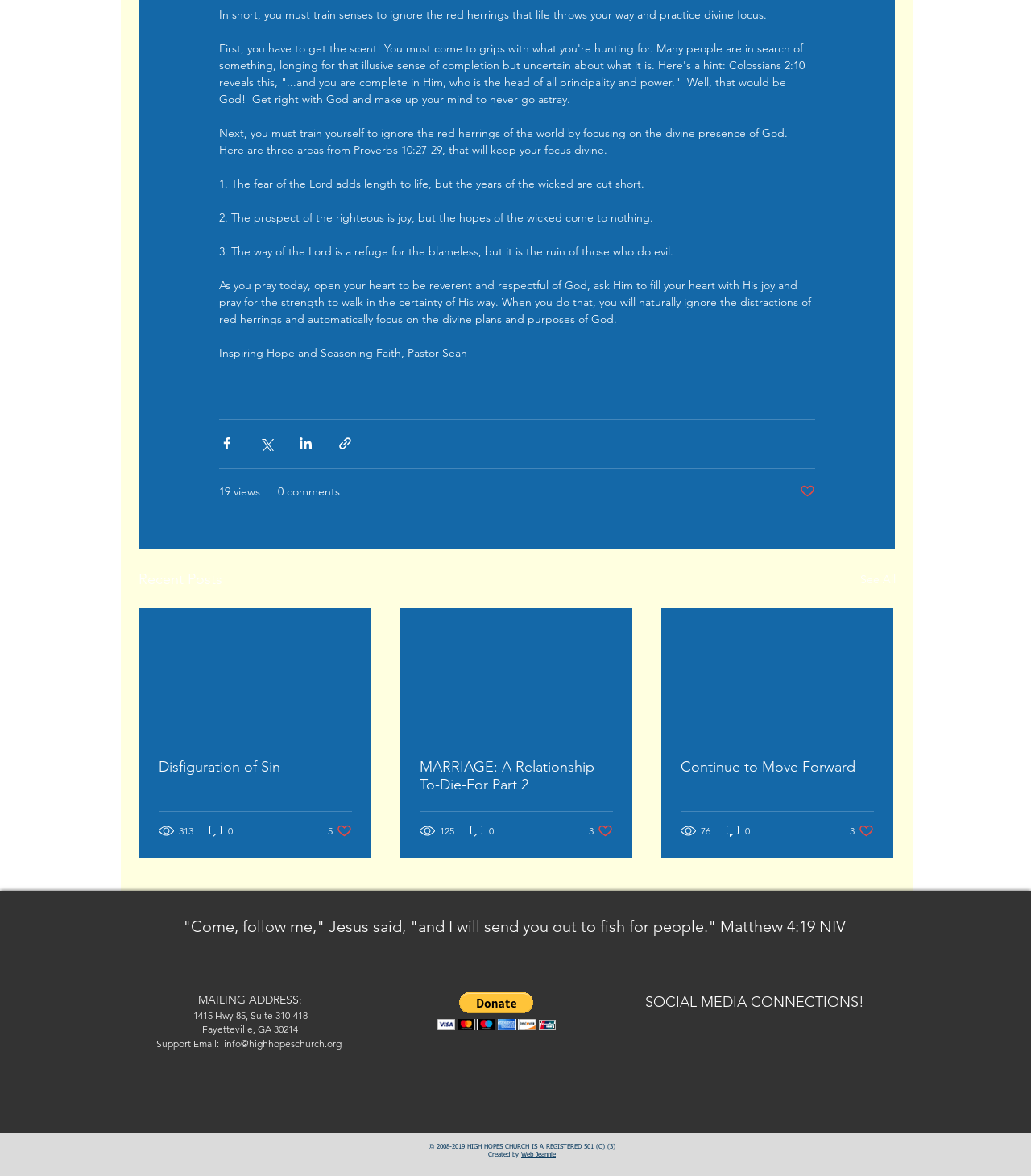Find the bounding box of the web element that fits this description: "19 views".

[0.212, 0.411, 0.252, 0.425]